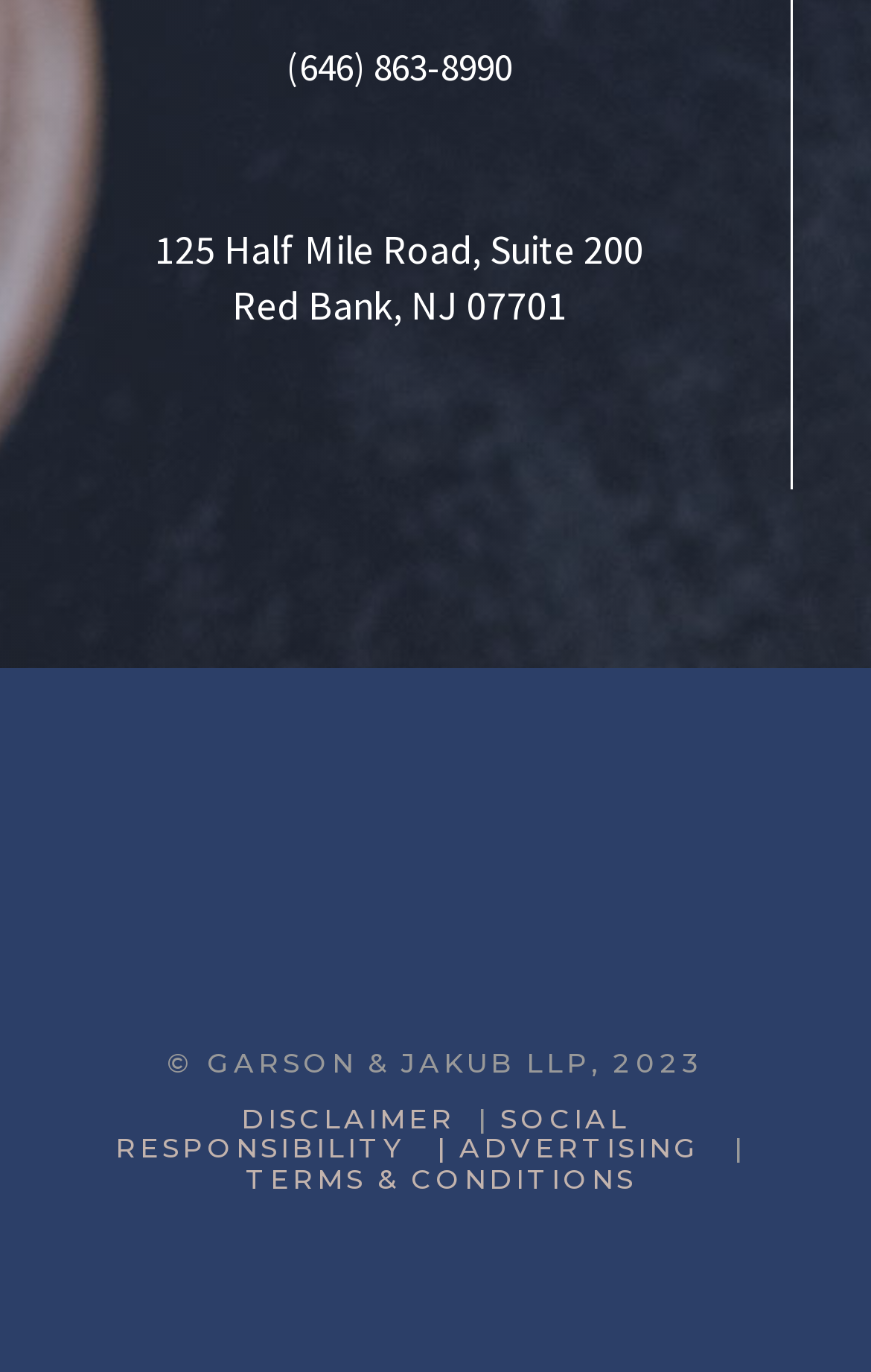Identify the bounding box coordinates of the element that should be clicked to fulfill this task: "Call the phone number". The coordinates should be provided as four float numbers between 0 and 1, i.e., [left, top, right, bottom].

[0.329, 0.03, 0.588, 0.066]